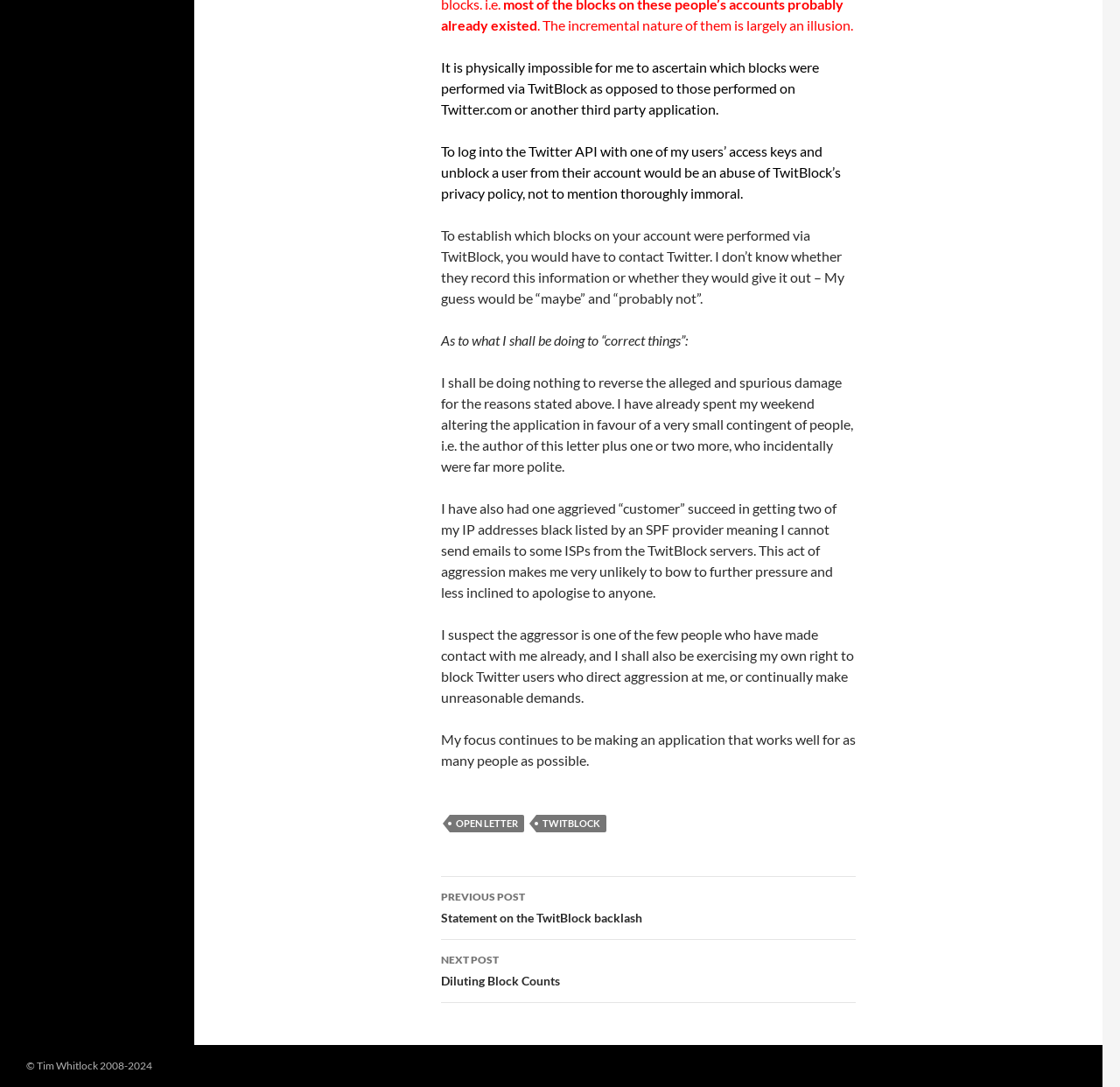What is the copyright year range?
Examine the image and give a concise answer in one word or a short phrase.

2008-2024